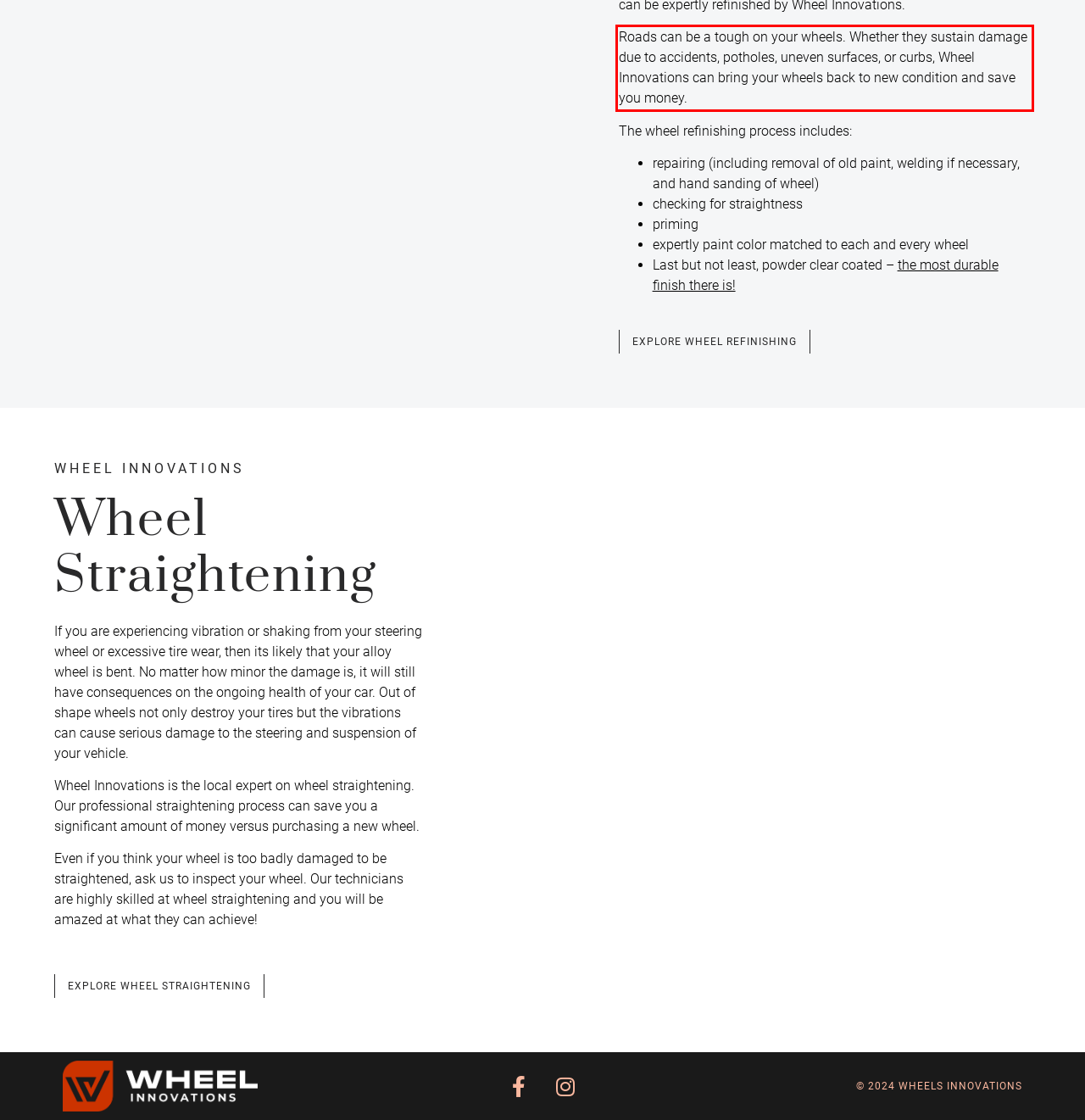From the provided screenshot, extract the text content that is enclosed within the red bounding box.

Roads can be a tough on your wheels. Whether they sustain damage due to accidents, potholes, uneven surfaces, or curbs, Wheel Innovations can bring your wheels back to new condition and save you money.